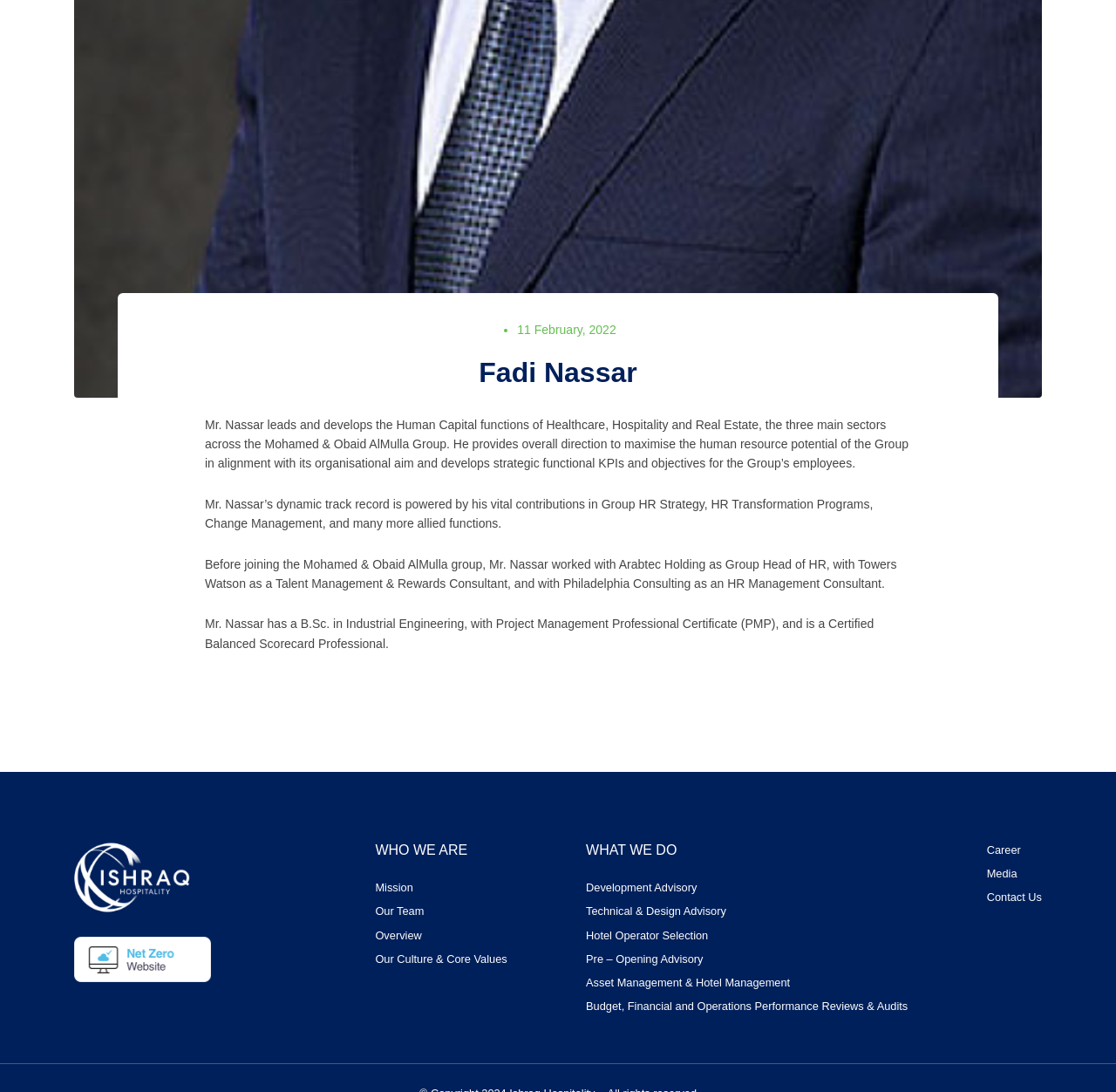Please locate the bounding box coordinates of the element's region that needs to be clicked to follow the instruction: "Check Career opportunities". The bounding box coordinates should be provided as four float numbers between 0 and 1, i.e., [left, top, right, bottom].

[0.884, 0.772, 0.915, 0.784]